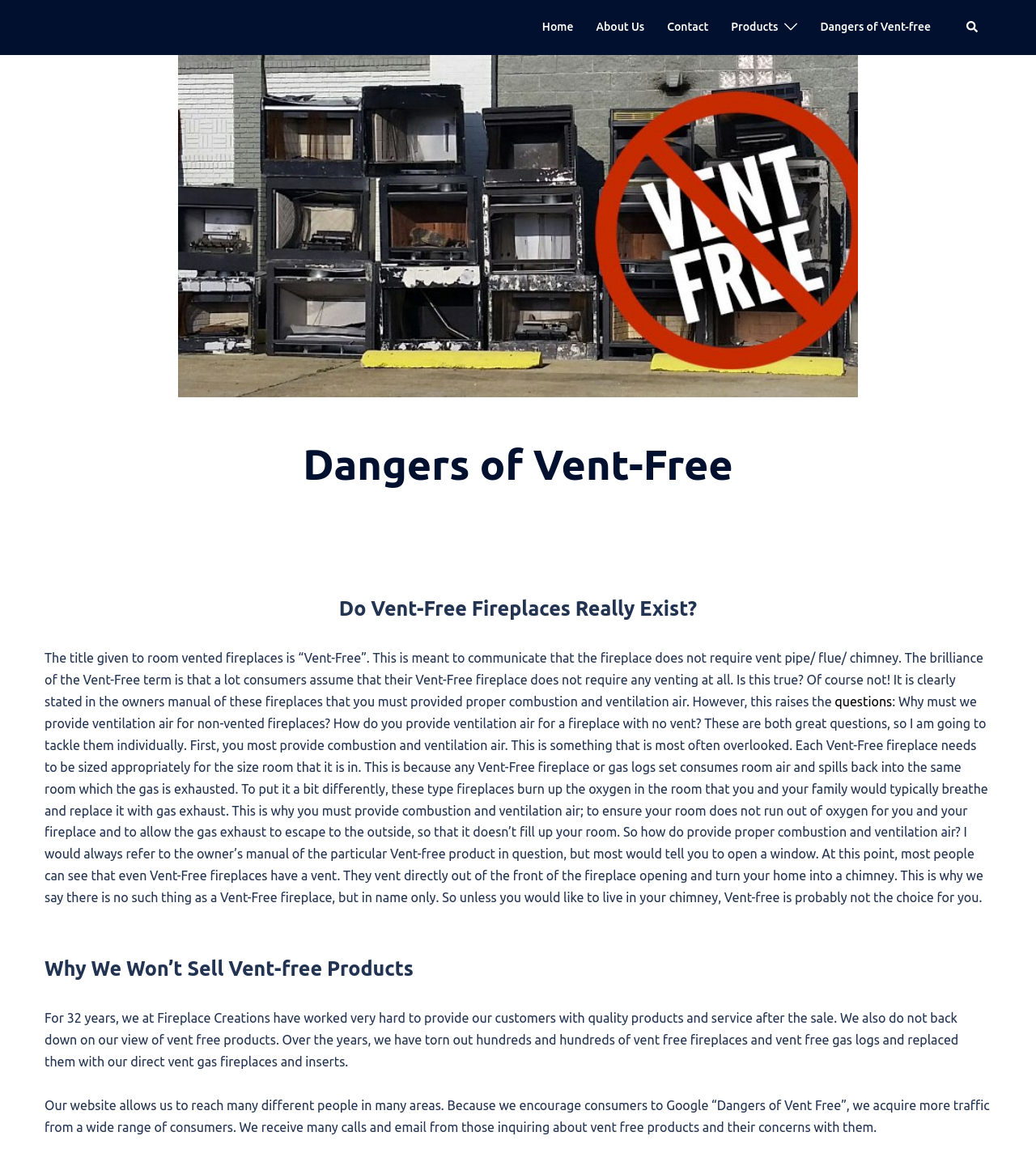What type of products does Fireplace Creations sell?
Using the image as a reference, answer the question in detail.

I determined the type of products sold by Fireplace Creations by reading the StaticText element that mentions replacing vent free fireplaces with direct vent gas fireplaces and inserts.